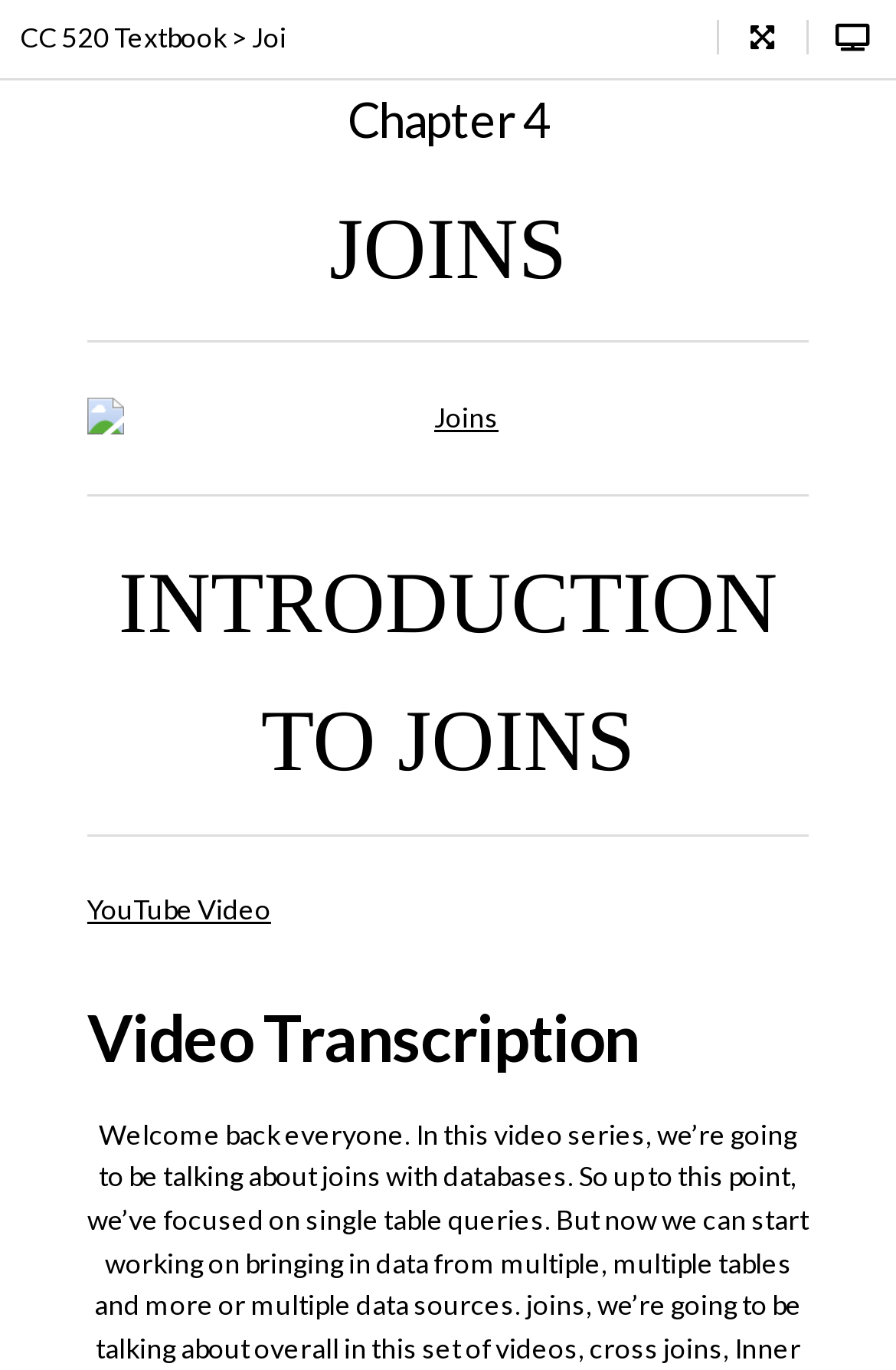Create a detailed narrative of the webpage’s visual and textual elements.

The webpage is about a CC 520 textbook, specifically focusing on the topic of "Joins". At the top right corner, there are two icons represented by '\uf26c' and '\uf31e'. On the top left, the title "CC 520 Textbook" is displayed, followed by a ">" symbol and the word "Joins".

Below the title, there is an article section that takes up most of the page. Within this section, there is a heading "JOINS" at the top, followed by a link to "Joins" that contains an image. Below the link, there is a footer section.

The main content of the page is divided into subsections. The first subsection is titled "SUBSECTIONS OF JOINS", which is followed by a heading "INTRODUCTION TO JOINS". Below this heading, there is a link to a "YouTube Video" and a heading "Video Transcription".